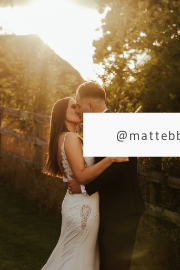Elaborate on all the elements present in the image.

A romantic moment is captured in this enchanting wedding photograph, showcasing a couple embraced in a loving kiss amidst a golden sunset. The soft, warm light envelops them, accentuating the joyous atmosphere of their special day. The bride, elegantly dressed in a stunning white gown adorned with intricate details, holds her partner tightly, symbolizing their deep connection and commitment. In the background, a rustic wooden fence and lush greenery enhance the picturesque setting, creating a serene backdrop for their celebration of love. The image is tagged with the photographer's Instagram handle, @mattebbagephoto, inviting viewers to explore more of their exquisite work.